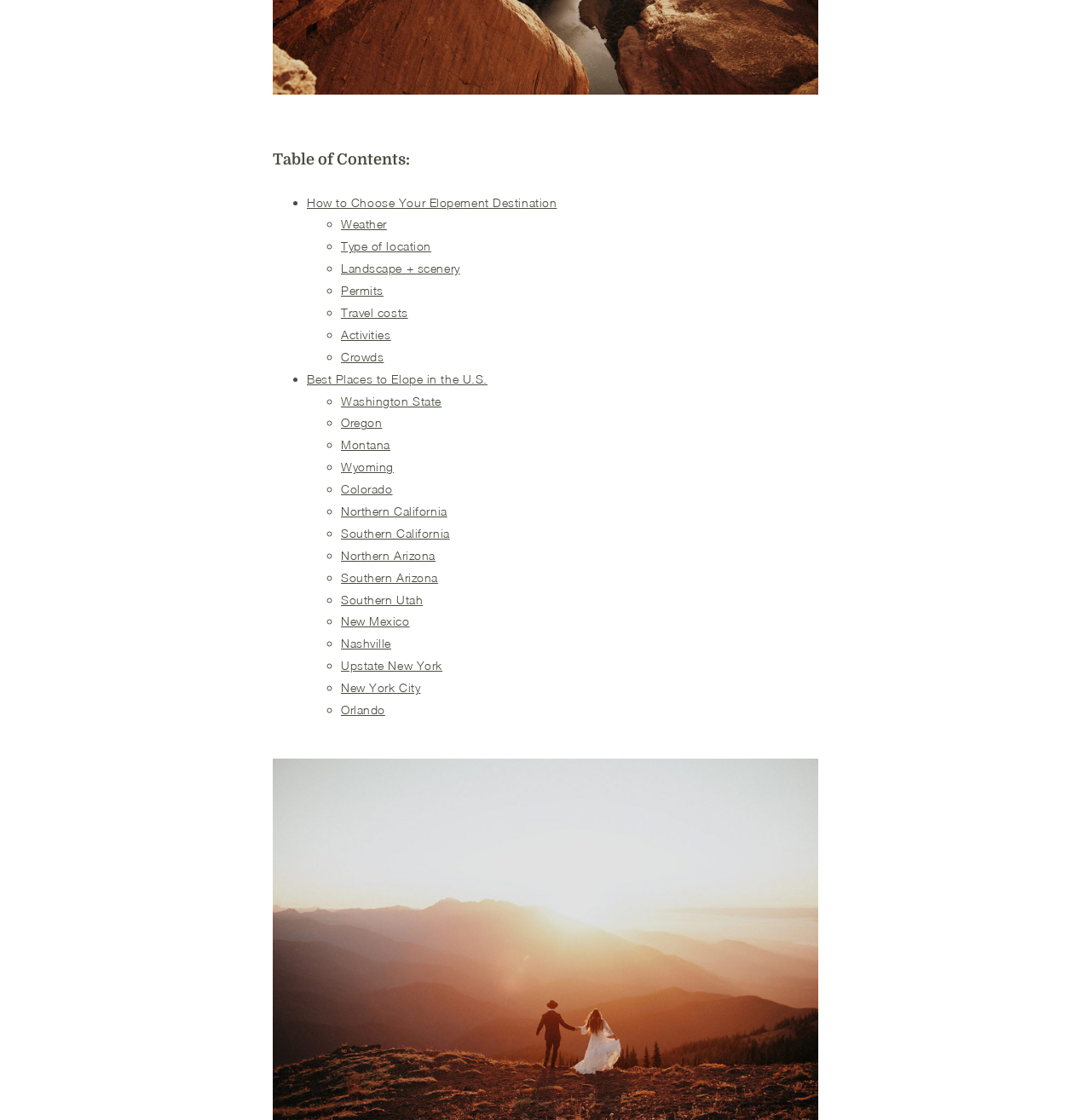Find and provide the bounding box coordinates for the UI element described here: "Upstate New York". The coordinates should be given as four float numbers between 0 and 1: [left, top, right, bottom].

[0.312, 0.588, 0.405, 0.601]